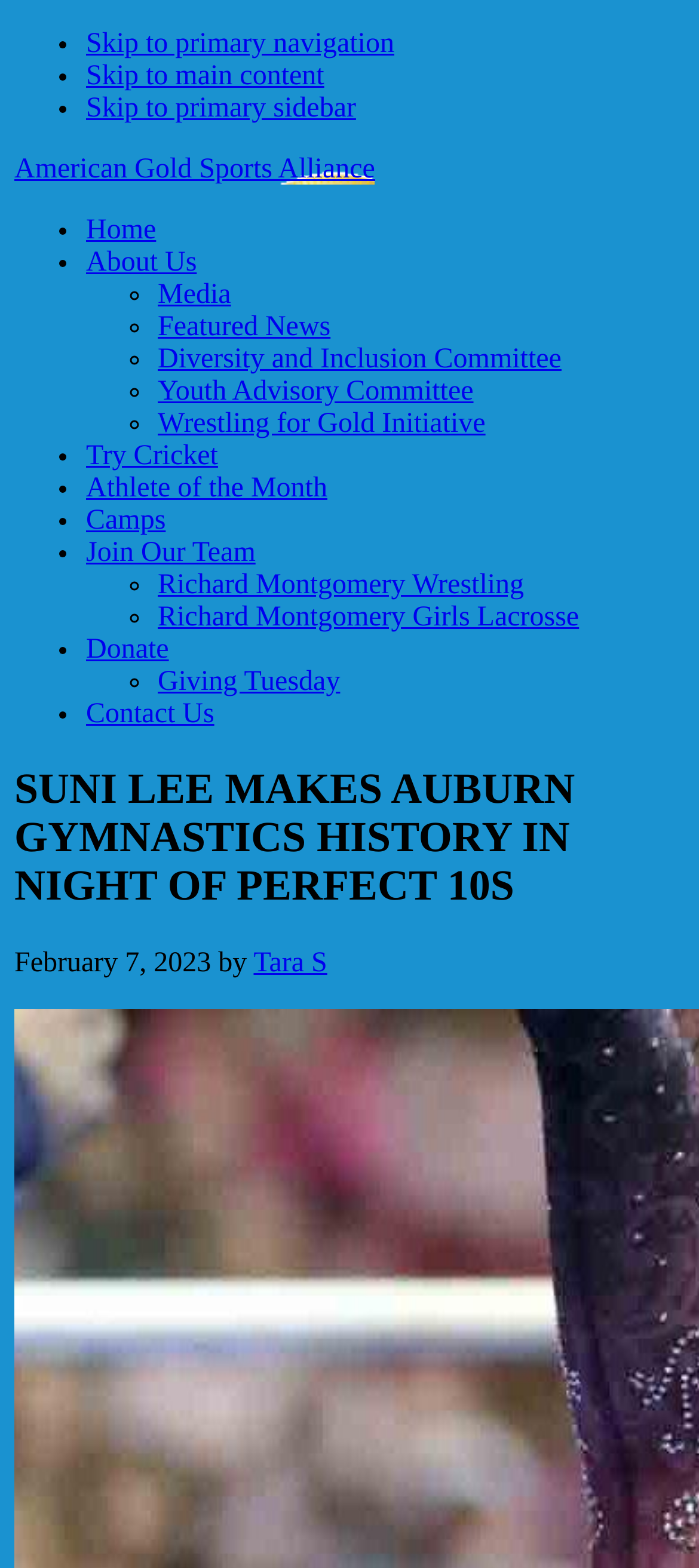Specify the bounding box coordinates for the region that must be clicked to perform the given instruction: "View week trading techniques".

None